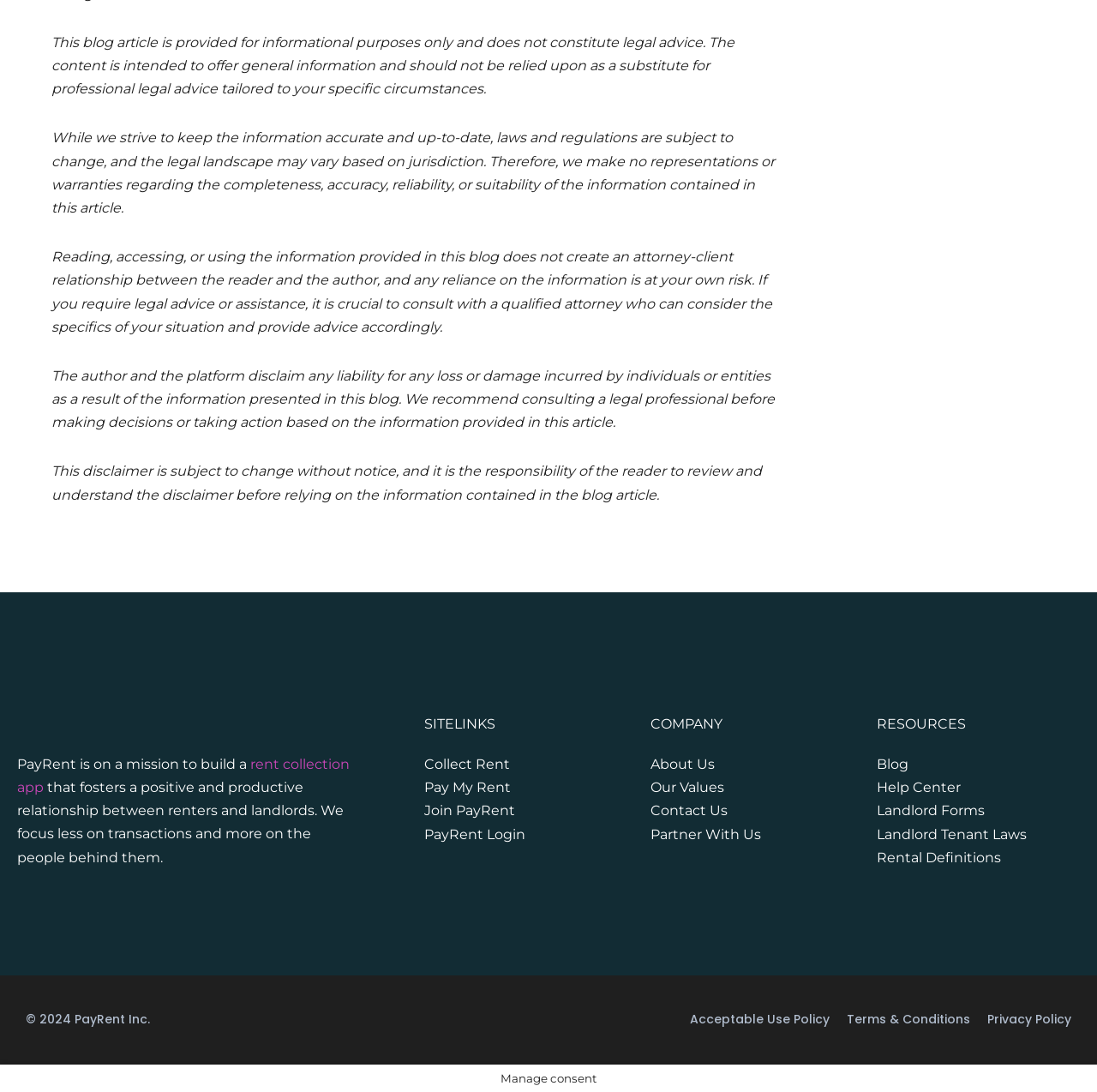Locate the bounding box coordinates of the area to click to fulfill this instruction: "Visit the Help Center". The bounding box should be presented as four float numbers between 0 and 1, in the order [left, top, right, bottom].

[0.799, 0.714, 0.876, 0.729]